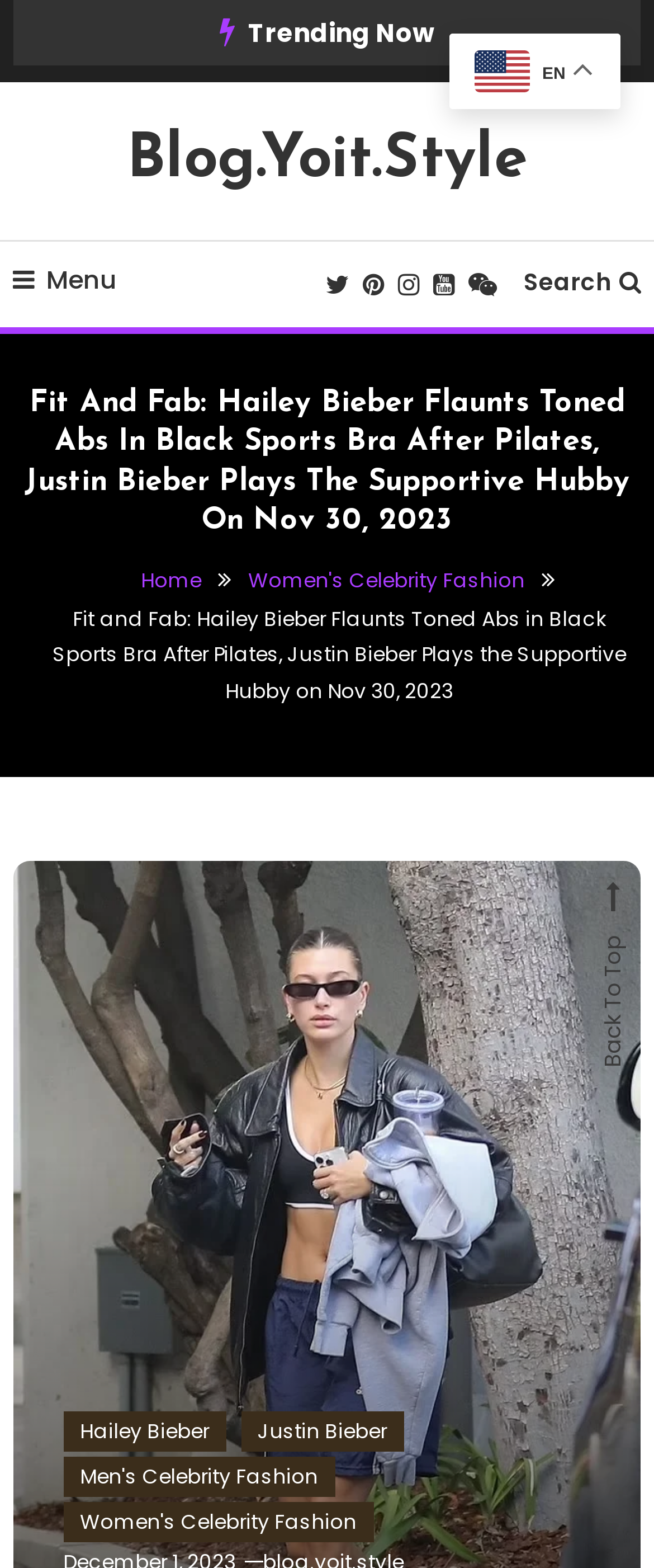Offer a thorough description of the webpage.

The webpage is about Hailey Bieber's fitness and fashion, specifically showcasing her toned abs in a black sports bra after a Pilates session, with her husband Justin Bieber being supportive. 

At the top of the page, there is a navigation menu with a "Menu" icon and a "Search" bar on the right side. Below the navigation menu, there is a "Trending Now" section. 

The main content of the page is divided into two sections. The top section has a heading with the title of the article, accompanied by a breadcrumb navigation menu below it, which includes links to "Home" and "Women's Celebrity Fashion". 

The second section appears to be the article content, which includes links to related topics such as "Hailey Bieber", "Justin Bieber", "Men's Celebrity Fashion", and "Women's Celebrity Fashion". 

On the top-right corner of the page, there are several social media links represented by icons. At the bottom of the page, there is a "Back To Top" button. Additionally, there is a small image and text "EN" on the top-right side of the page, indicating the language of the content.